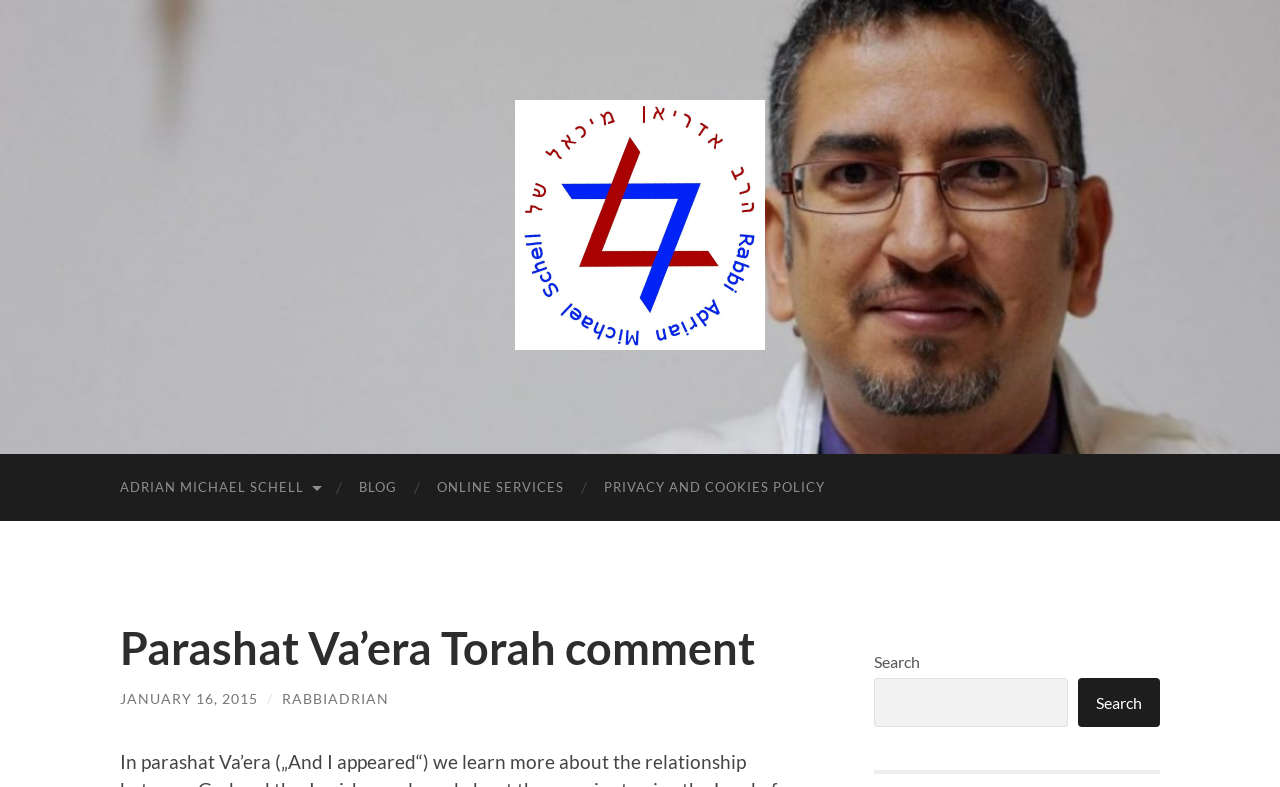Find the bounding box coordinates for the area that must be clicked to perform this action: "Read the blog".

[0.265, 0.577, 0.326, 0.662]